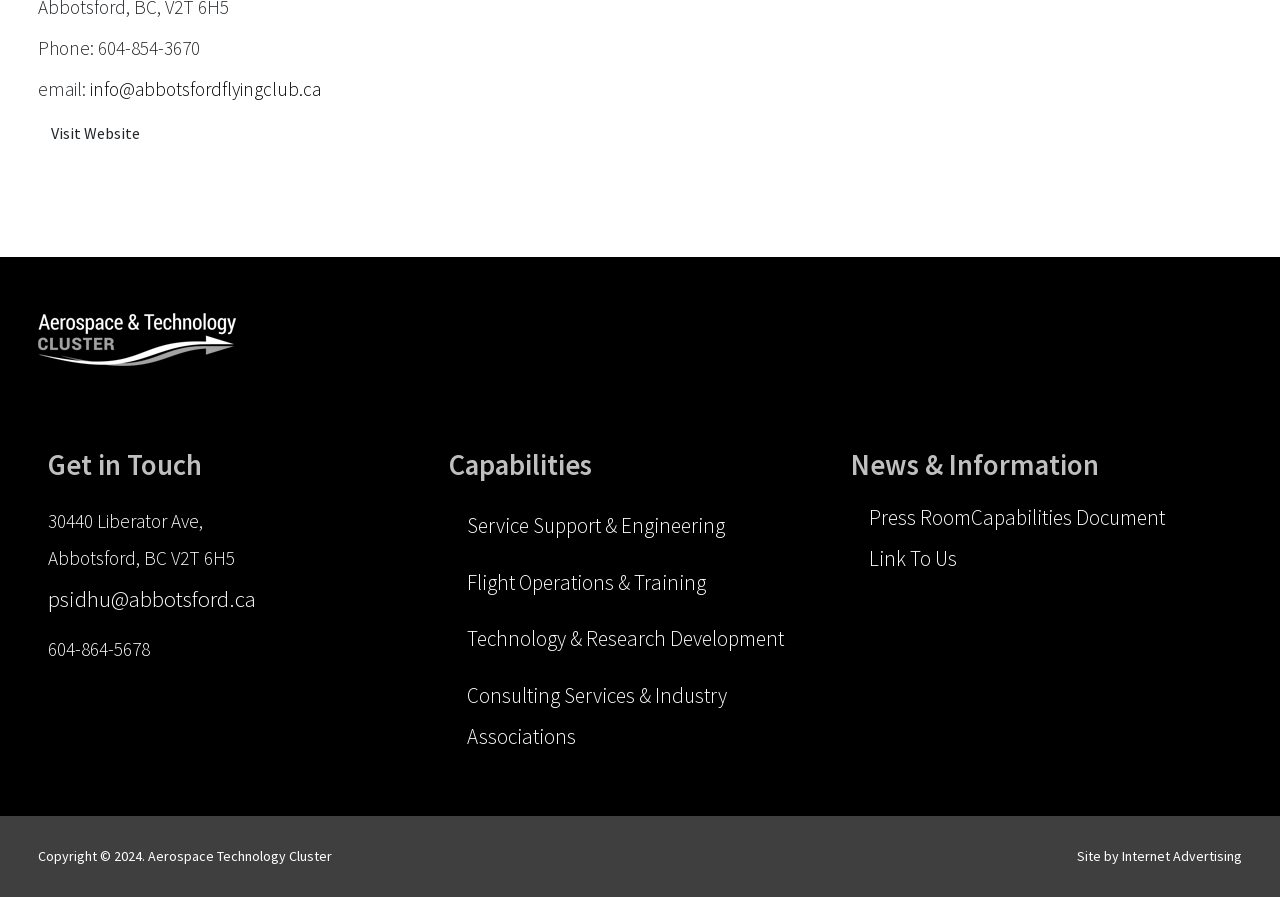Locate the bounding box coordinates of the element that needs to be clicked to carry out the instruction: "Go to the press room". The coordinates should be given as four float numbers ranging from 0 to 1, i.e., [left, top, right, bottom].

[0.679, 0.562, 0.758, 0.592]